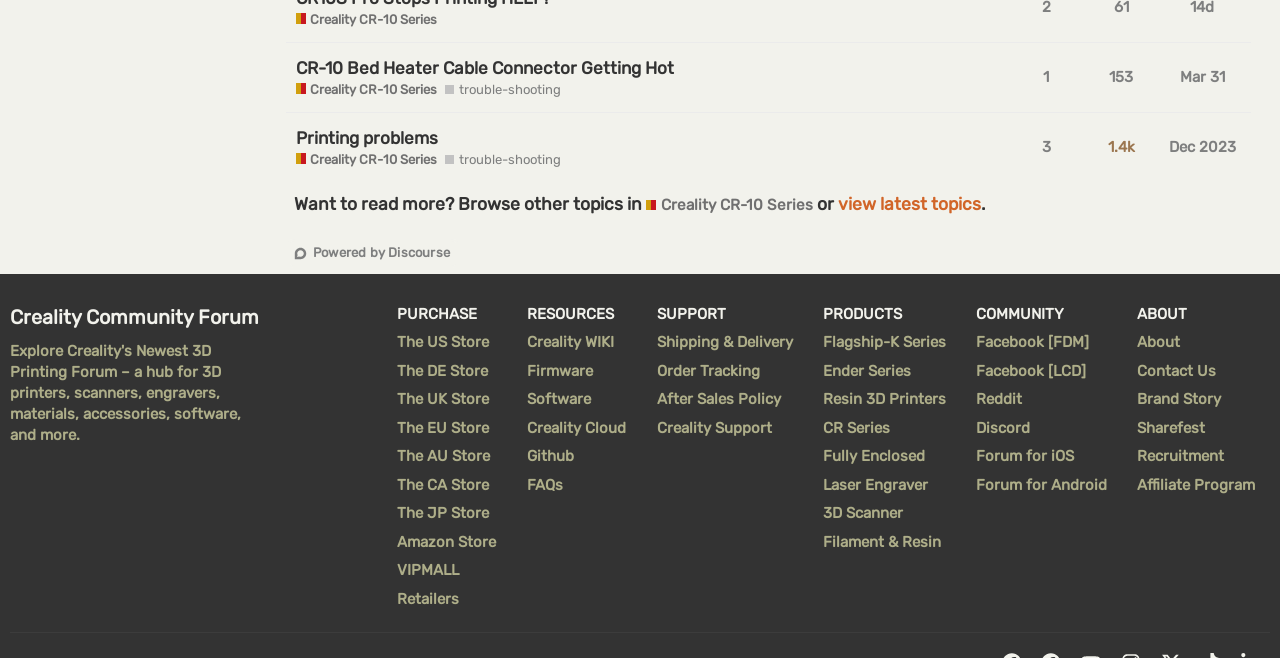Identify the bounding box coordinates of the clickable section necessary to follow the following instruction: "View latest topics". The coordinates should be presented as four float numbers from 0 to 1, i.e., [left, top, right, bottom].

[0.655, 0.295, 0.766, 0.325]